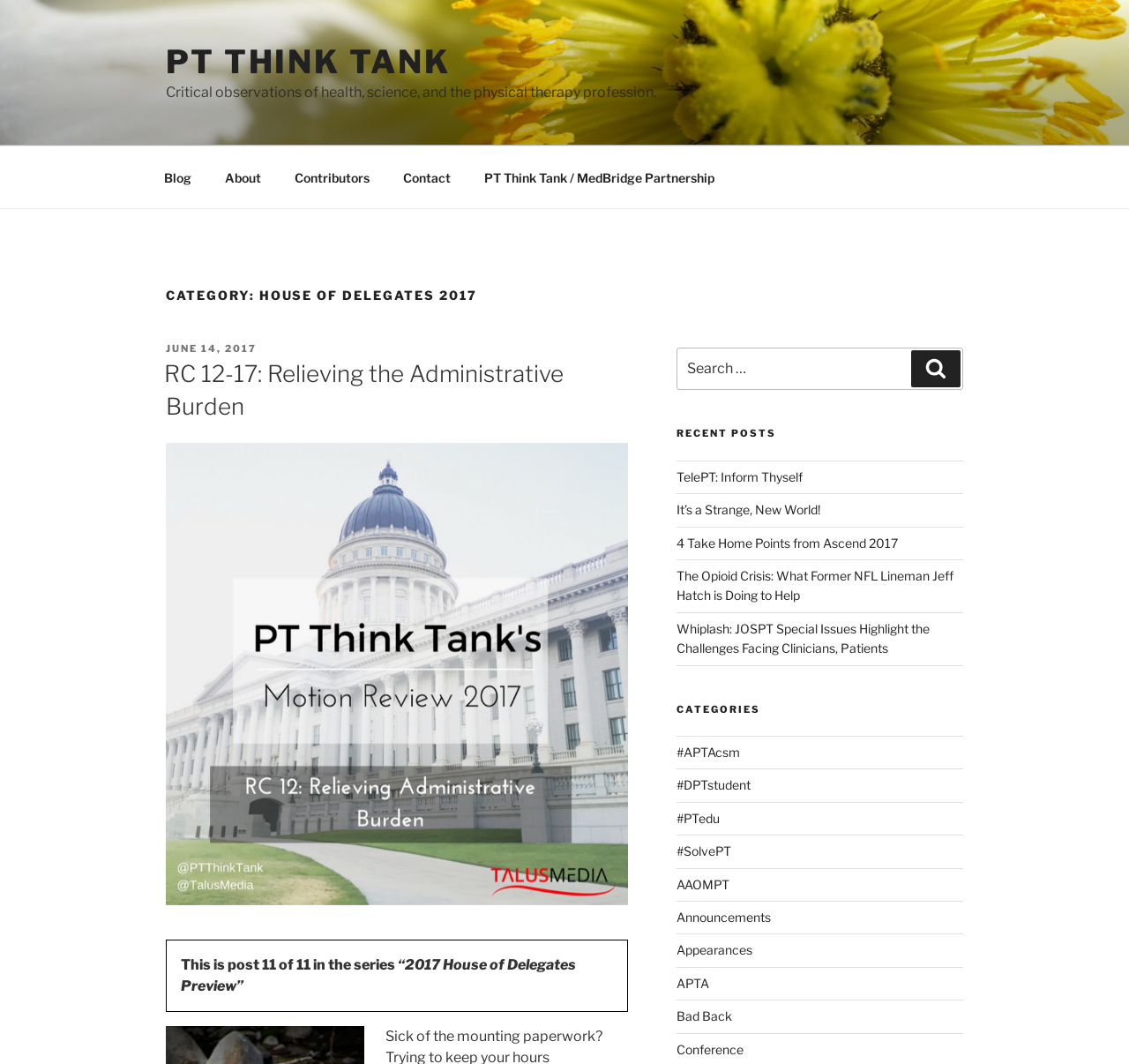Find the bounding box coordinates of the element to click in order to complete the given instruction: "Browse the '#APTAcsm' category."

[0.599, 0.7, 0.655, 0.714]